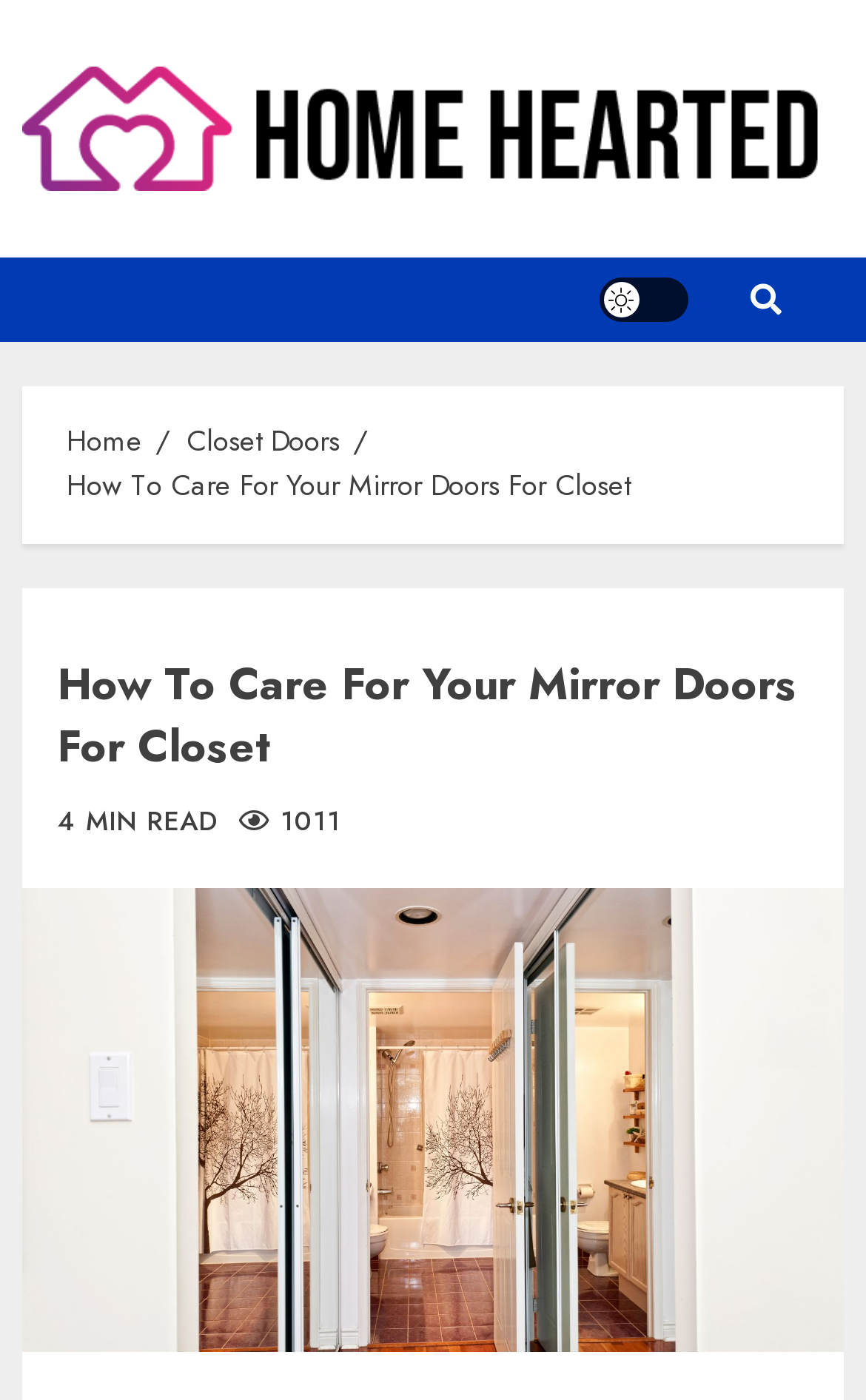How long does it take to read the article?
Provide a well-explained and detailed answer to the question.

I found a static text '4 MIN READ' on the webpage, which indicates the estimated time it takes to read the article.